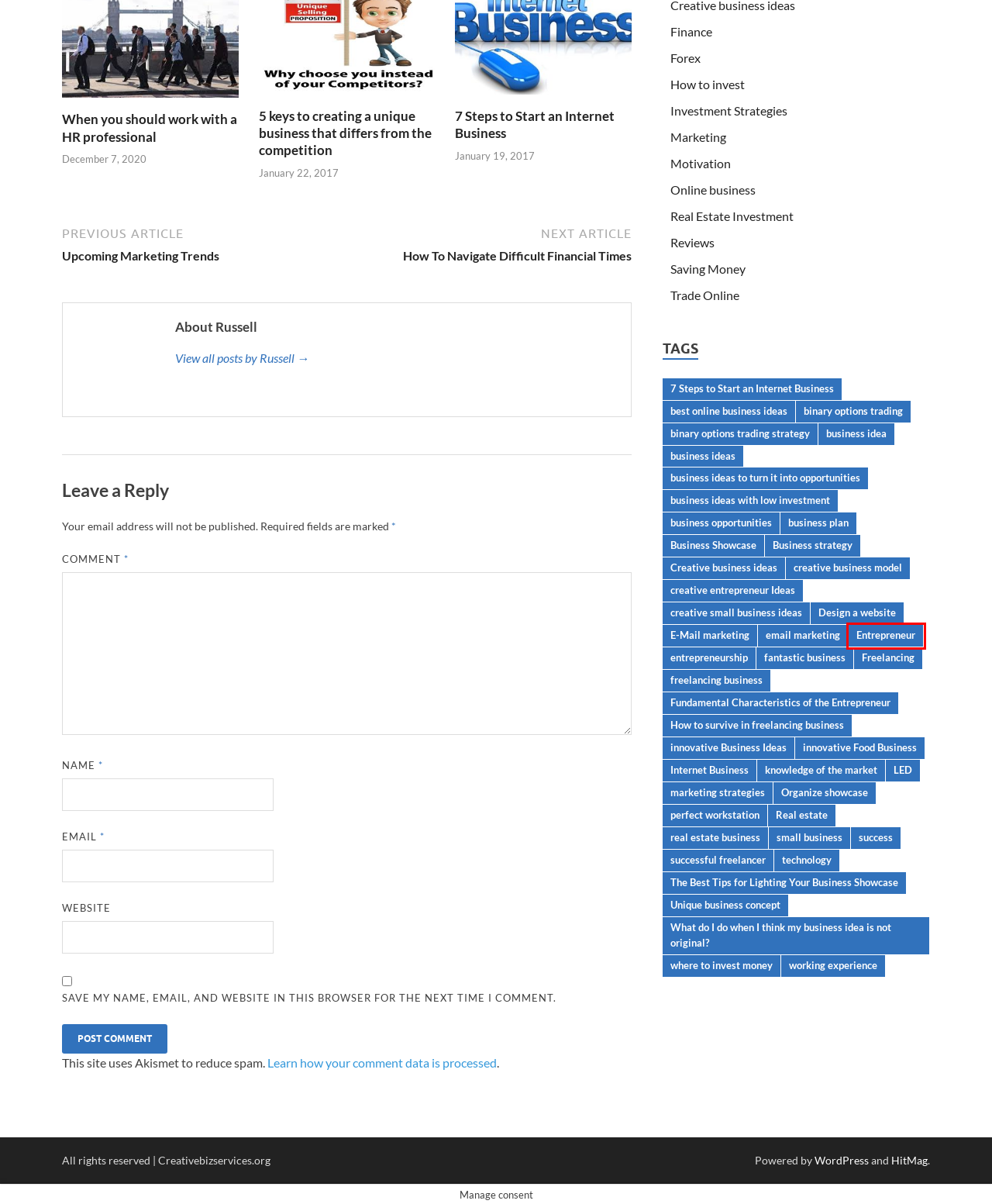Using the screenshot of a webpage with a red bounding box, pick the webpage description that most accurately represents the new webpage after the element inside the red box is clicked. Here are the candidates:
A. small business Archives - Creative Biz
B. Freelancing Archives - Creative Biz
C. Reviews Archives - Creative Biz
D. Entrepreneur Archives - Creative Biz
E. LED Archives - Creative Biz
F. best online business ideas Archives - Creative Biz
G. Finance Archives - Creative Biz
H. 7 Steps to Start an Internet Business Archives - Creative Biz

D